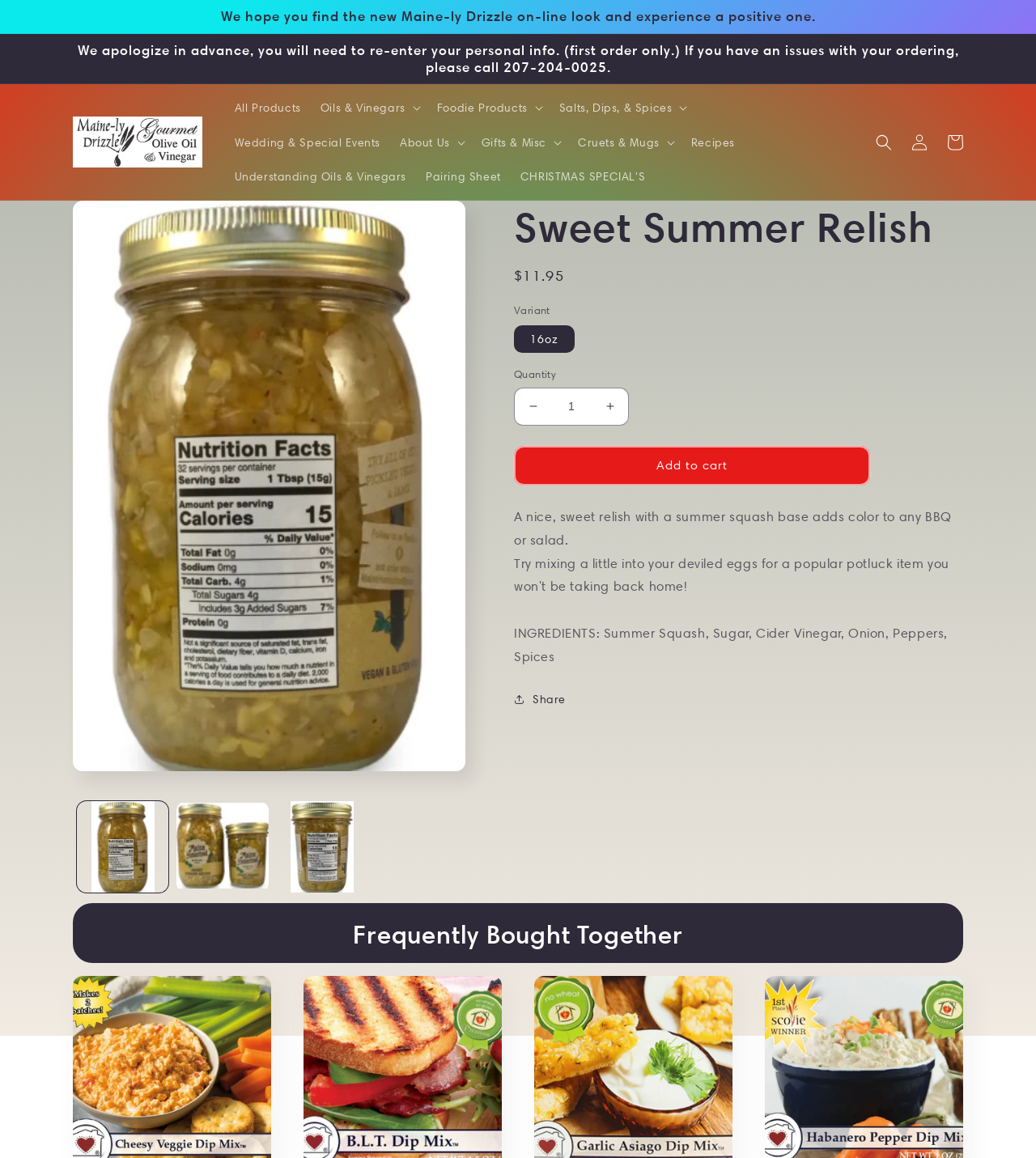What is the name of the product?
Answer the question with a thorough and detailed explanation.

I found the answer by looking at the heading element with the text 'Sweet Summer Relish' which is located at the top of the product information section.